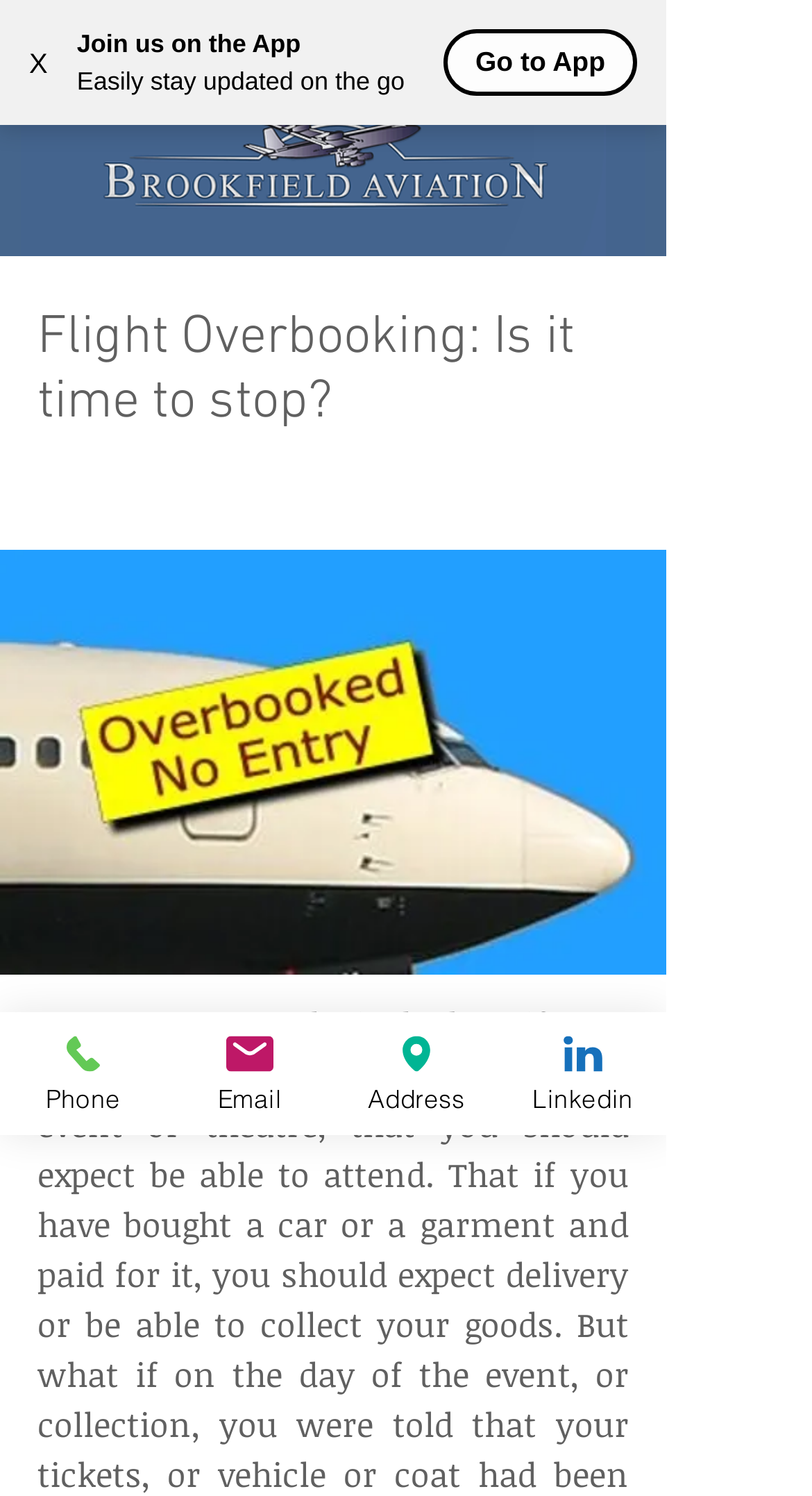Determine the coordinates of the bounding box that should be clicked to complete the instruction: "Register for an account". The coordinates should be represented by four float numbers between 0 and 1: [left, top, right, bottom].

[0.492, 0.028, 0.638, 0.056]